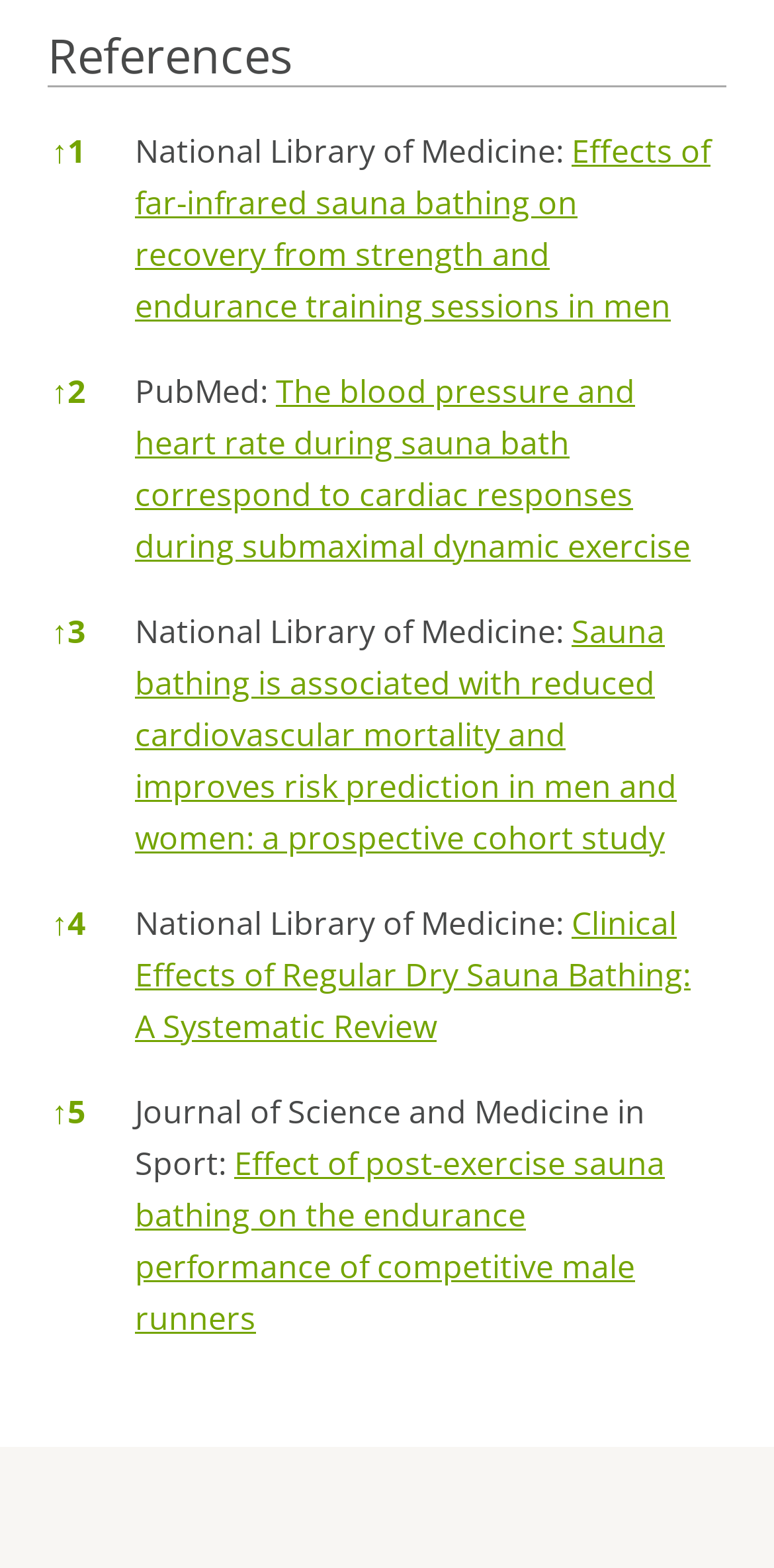Please give the bounding box coordinates of the area that should be clicked to fulfill the following instruction: "Search Site". The coordinates should be in the format of four float numbers from 0 to 1, i.e., [left, top, right, bottom].

None